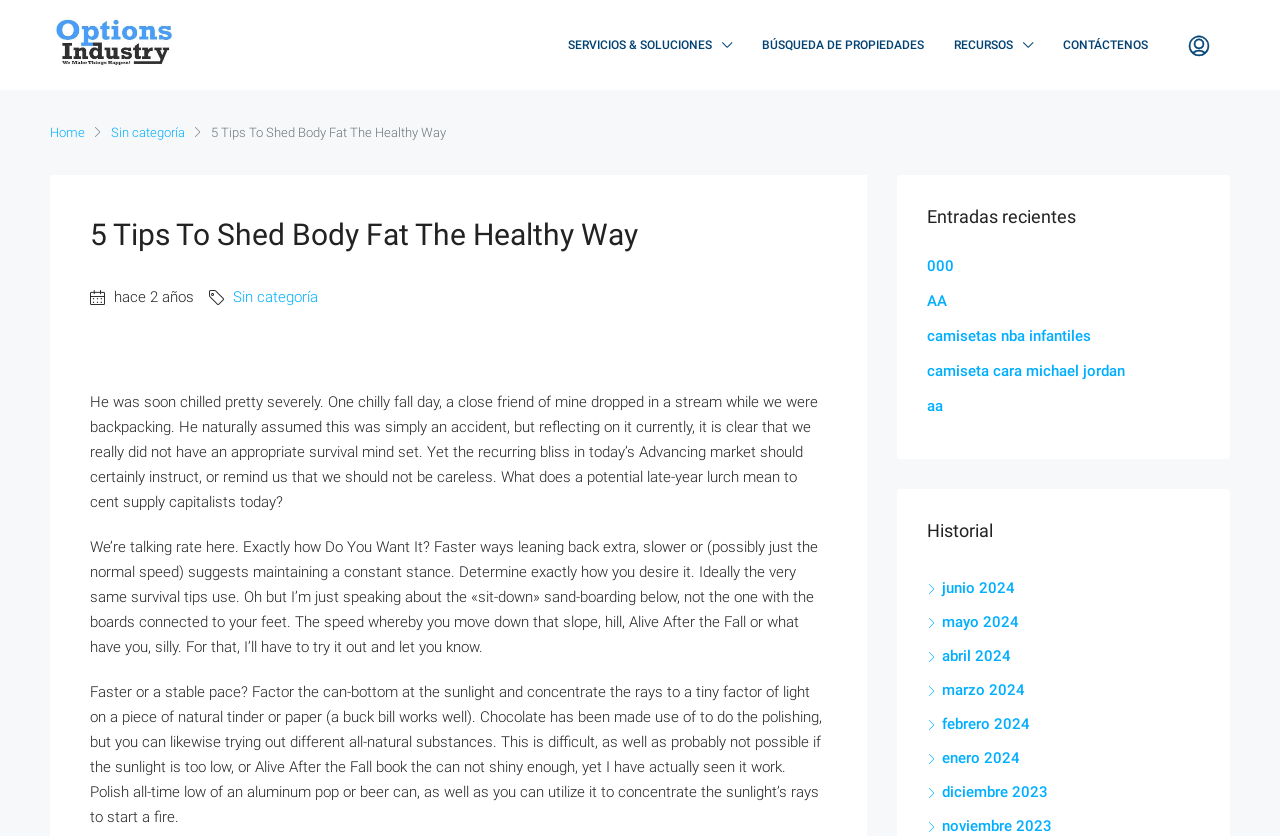Use a single word or phrase to answer the following:
What is the format of the 'Historial' section?

Monthly archive